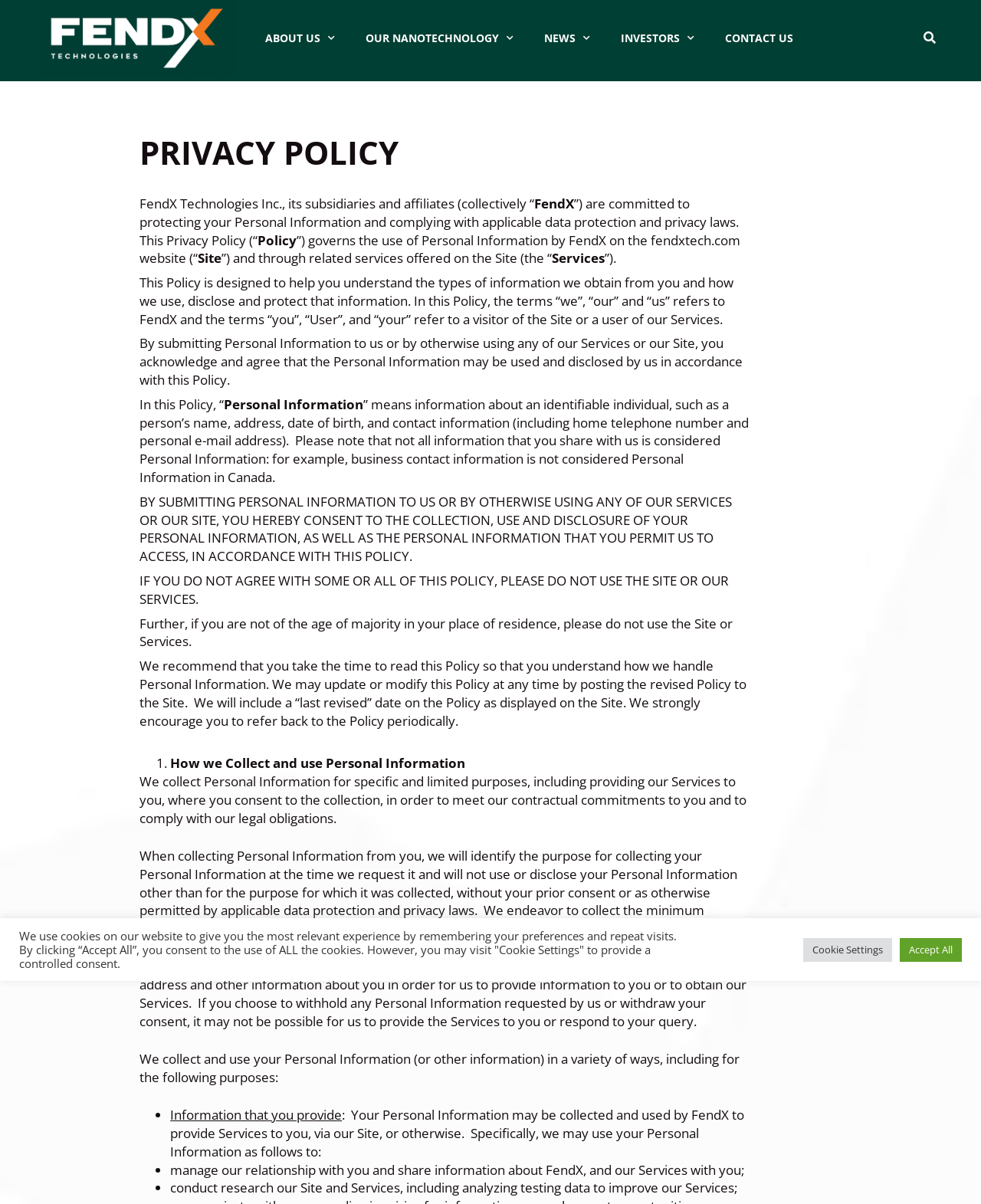Identify the bounding box coordinates for the region to click in order to carry out this instruction: "Click the FendX logo". Provide the coordinates using four float numbers between 0 and 1, formatted as [left, top, right, bottom].

[0.04, 0.0, 0.239, 0.064]